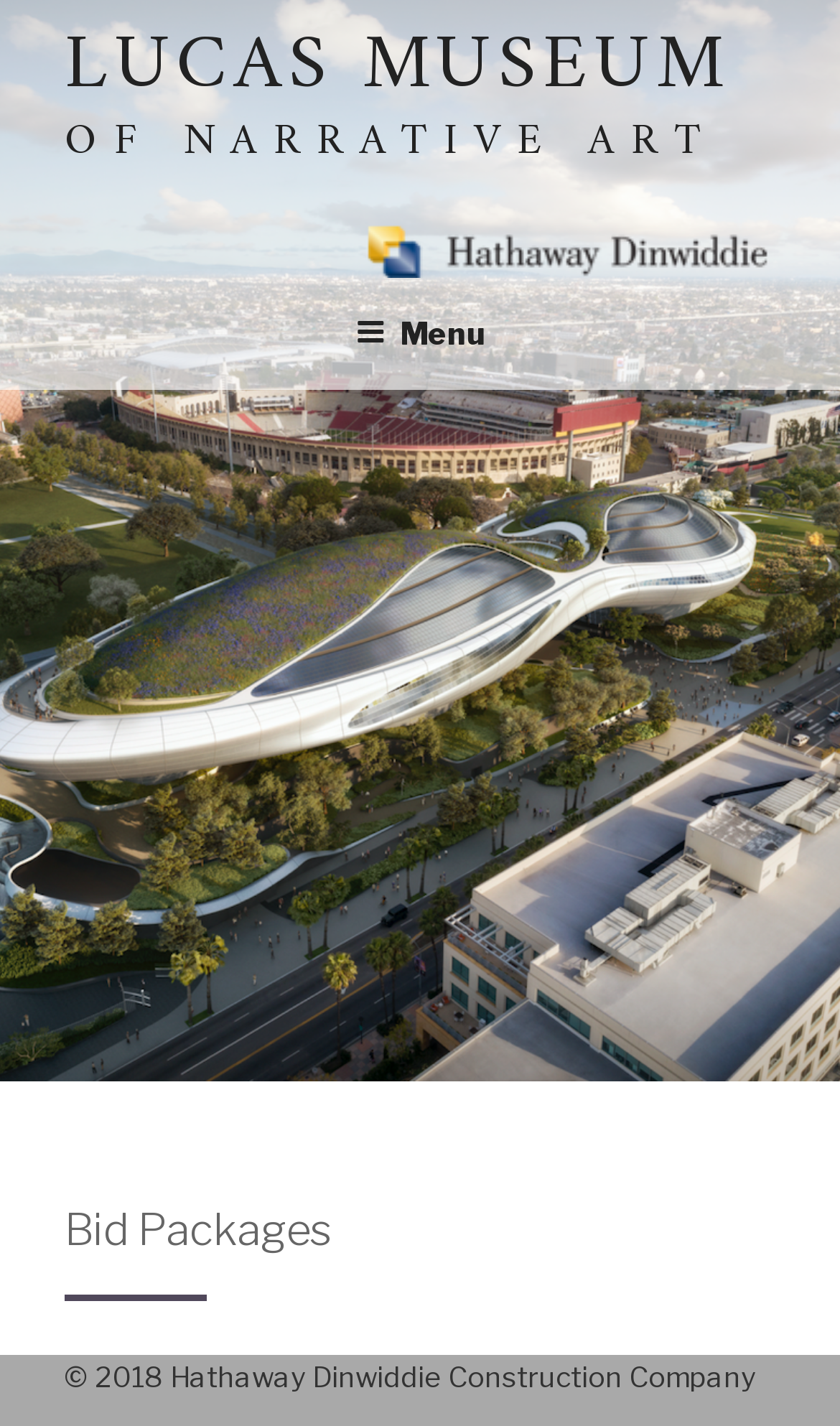Extract the bounding box coordinates of the UI element described: "Lucas Museumof Narrative Art". Provide the coordinates in the format [left, top, right, bottom] with values ranging from 0 to 1.

[0.077, 0.0, 0.868, 0.119]